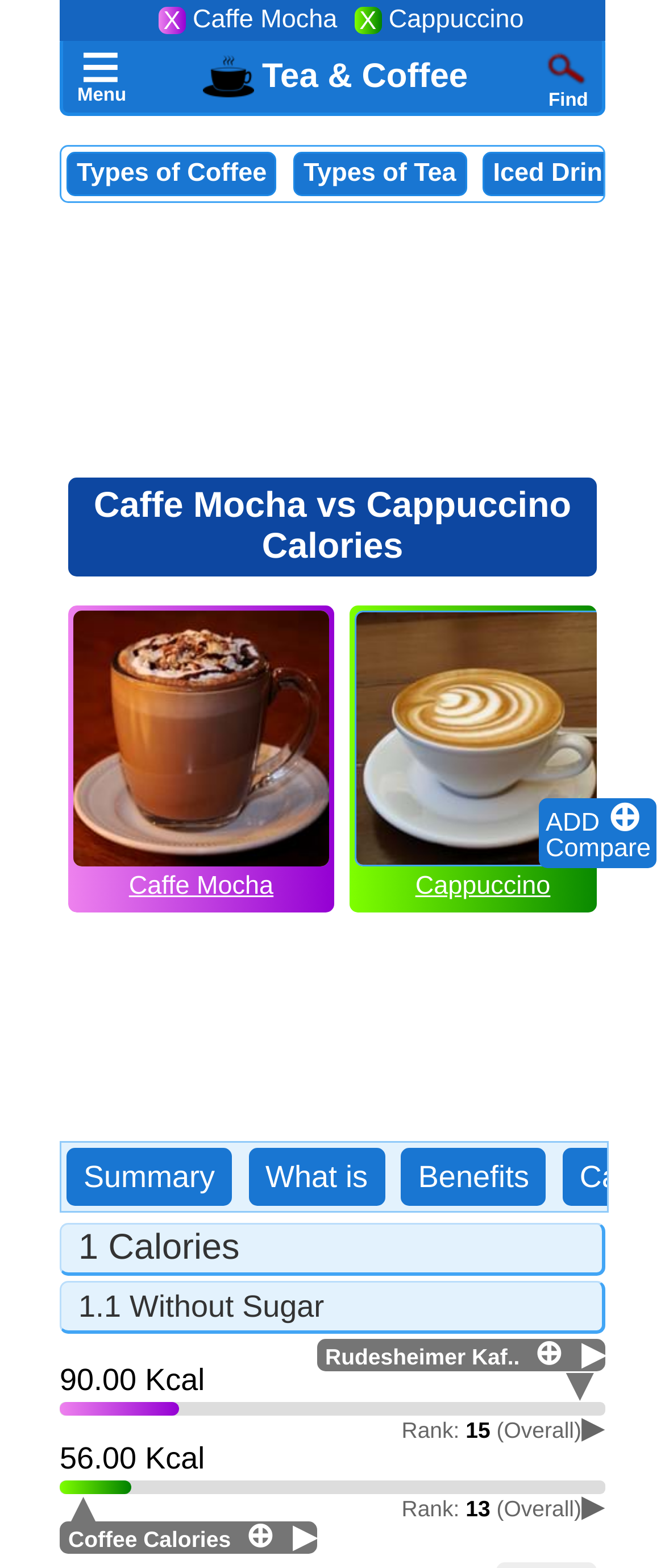Please identify the bounding box coordinates of the element I need to click to follow this instruction: "View Types of Coffee".

[0.115, 0.101, 0.401, 0.12]